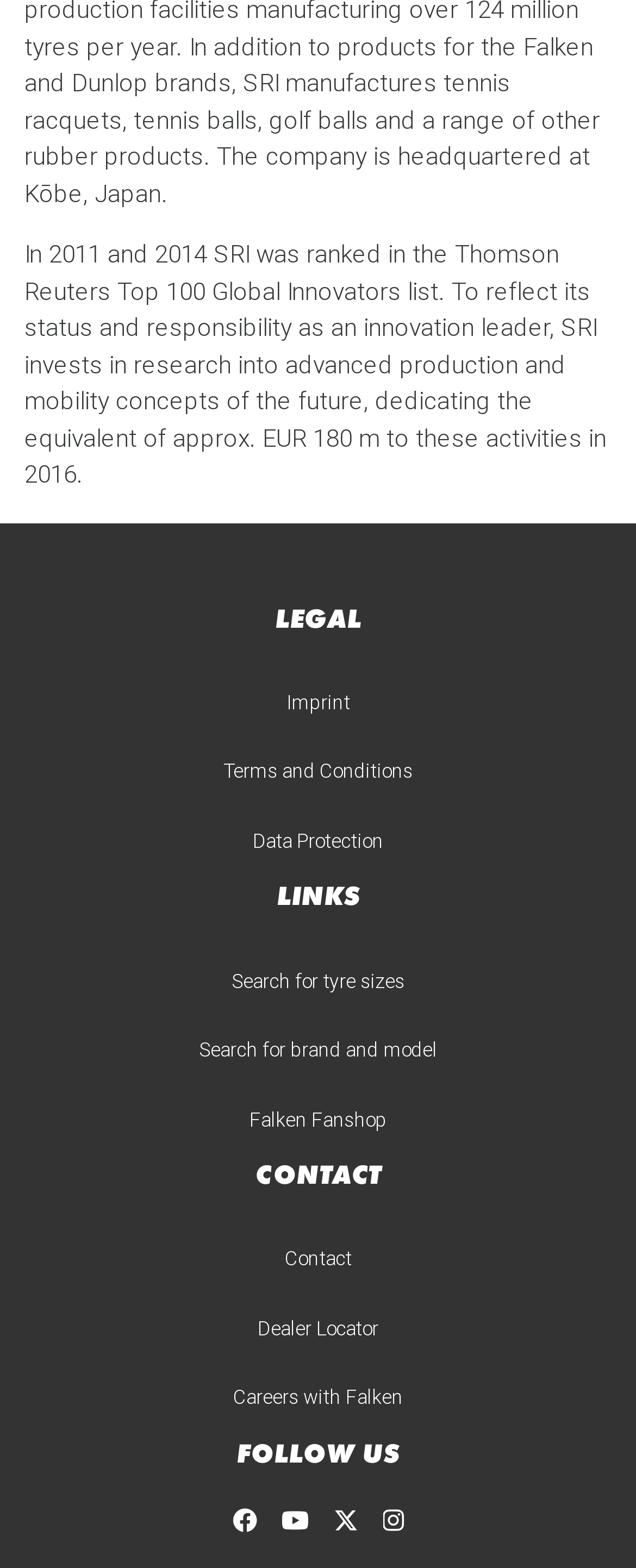What is the purpose of the 'Dealer Locator' link?
Using the image, provide a detailed and thorough answer to the question.

The 'Dealer Locator' link is located under the 'CONTACT' heading, suggesting that it allows users to find a dealer or a physical location related to the company.